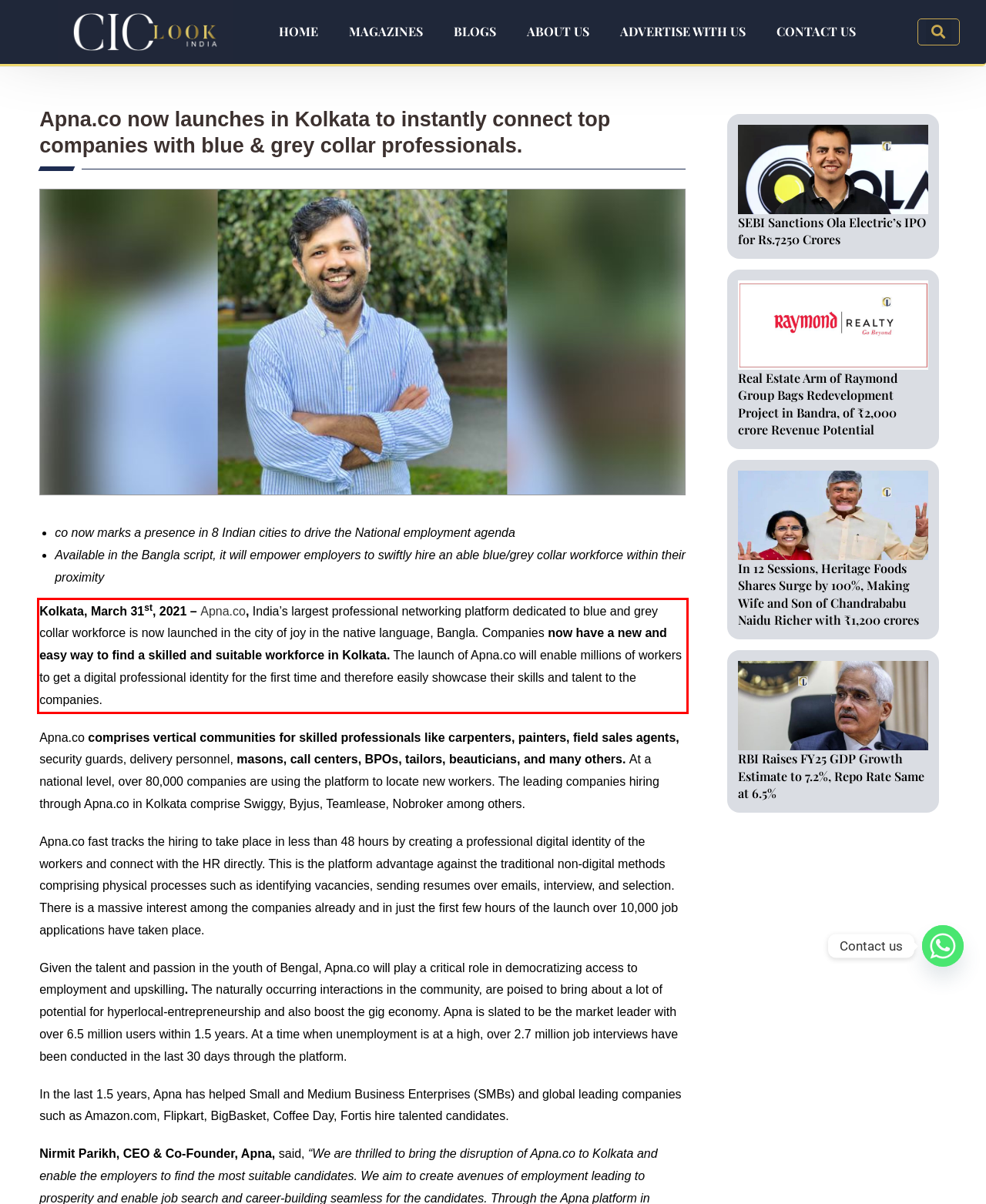Review the webpage screenshot provided, and perform OCR to extract the text from the red bounding box.

Kolkata, March 31st, 2021 – Apna.co, India’s largest professional networking platform dedicated to blue and grey collar workforce is now launched in the city of joy in the native language, Bangla. Companies now have a new and easy way to find a skilled and suitable workforce in Kolkata. The launch of Apna.co will enable millions of workers to get a digital professional identity for the first time and therefore easily showcase their skills and talent to the companies.